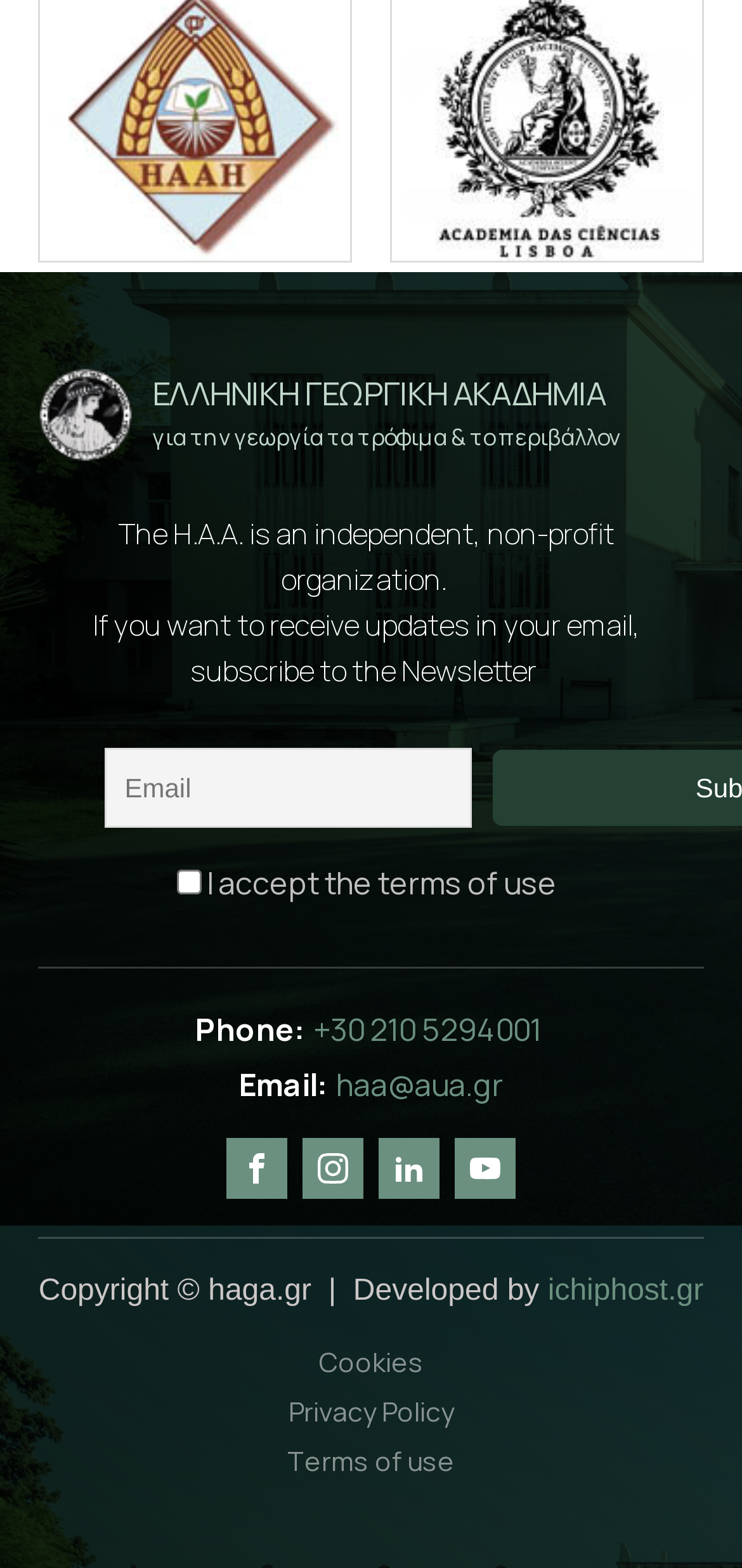Identify the bounding box coordinates of the section that should be clicked to achieve the task described: "Subscribe to the Newsletter".

[0.14, 0.477, 0.635, 0.528]